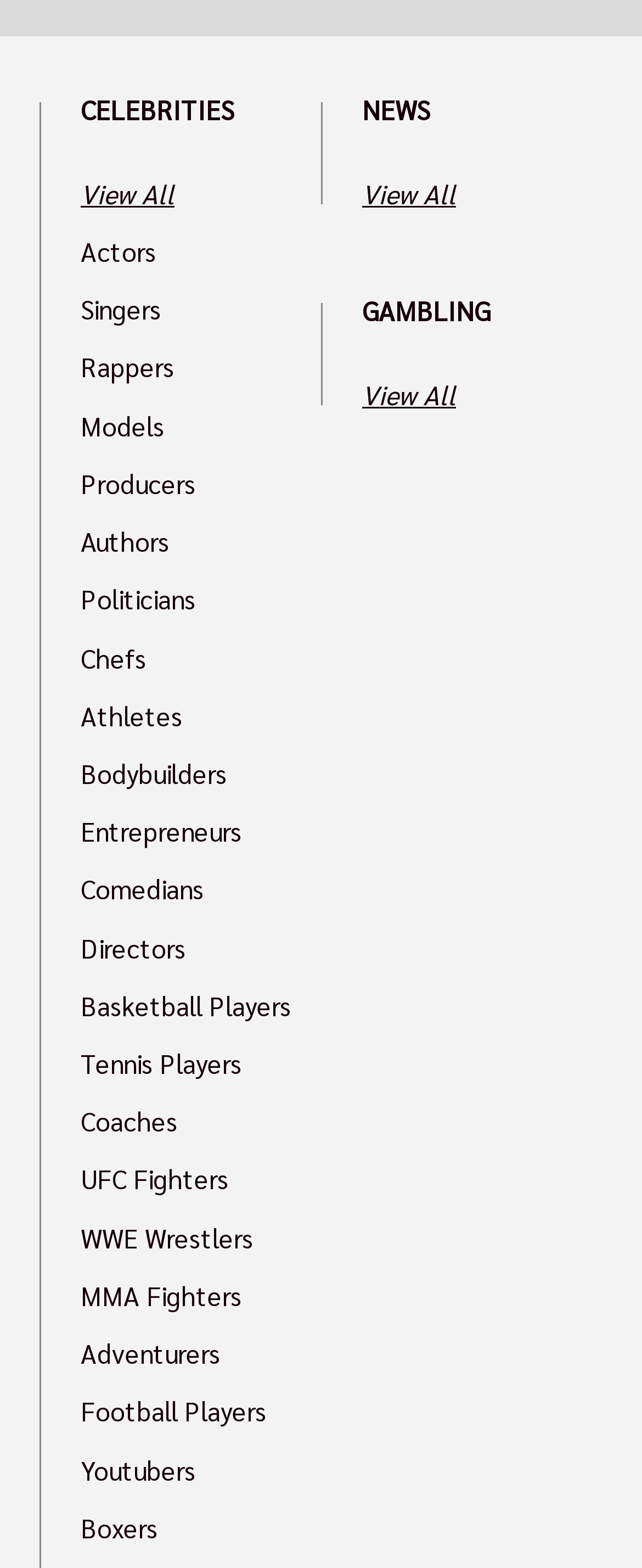Show the bounding box coordinates for the element that needs to be clicked to execute the following instruction: "View all GAMBLING". Provide the coordinates in the form of four float numbers between 0 and 1, i.e., [left, top, right, bottom].

[0.564, 0.193, 0.938, 0.205]